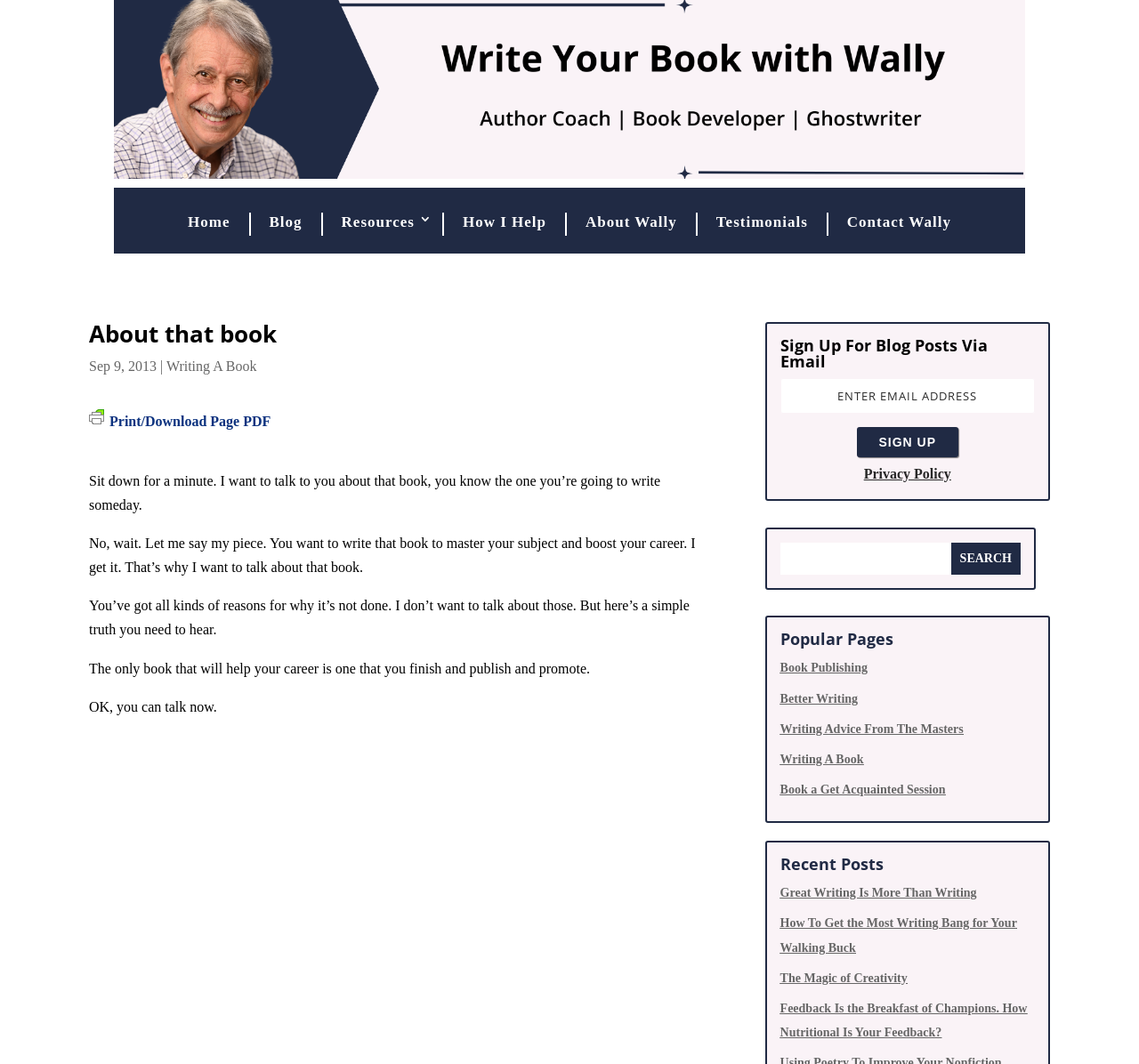What is the author talking about?
Answer the question with detailed information derived from the image.

The author is talking about writing a book, as evident from the text 'Sit down for a minute. I want to talk to you about that book, you know the one you’re going to write someday.' and the subsequent paragraphs that discuss the importance of finishing and publishing a book.